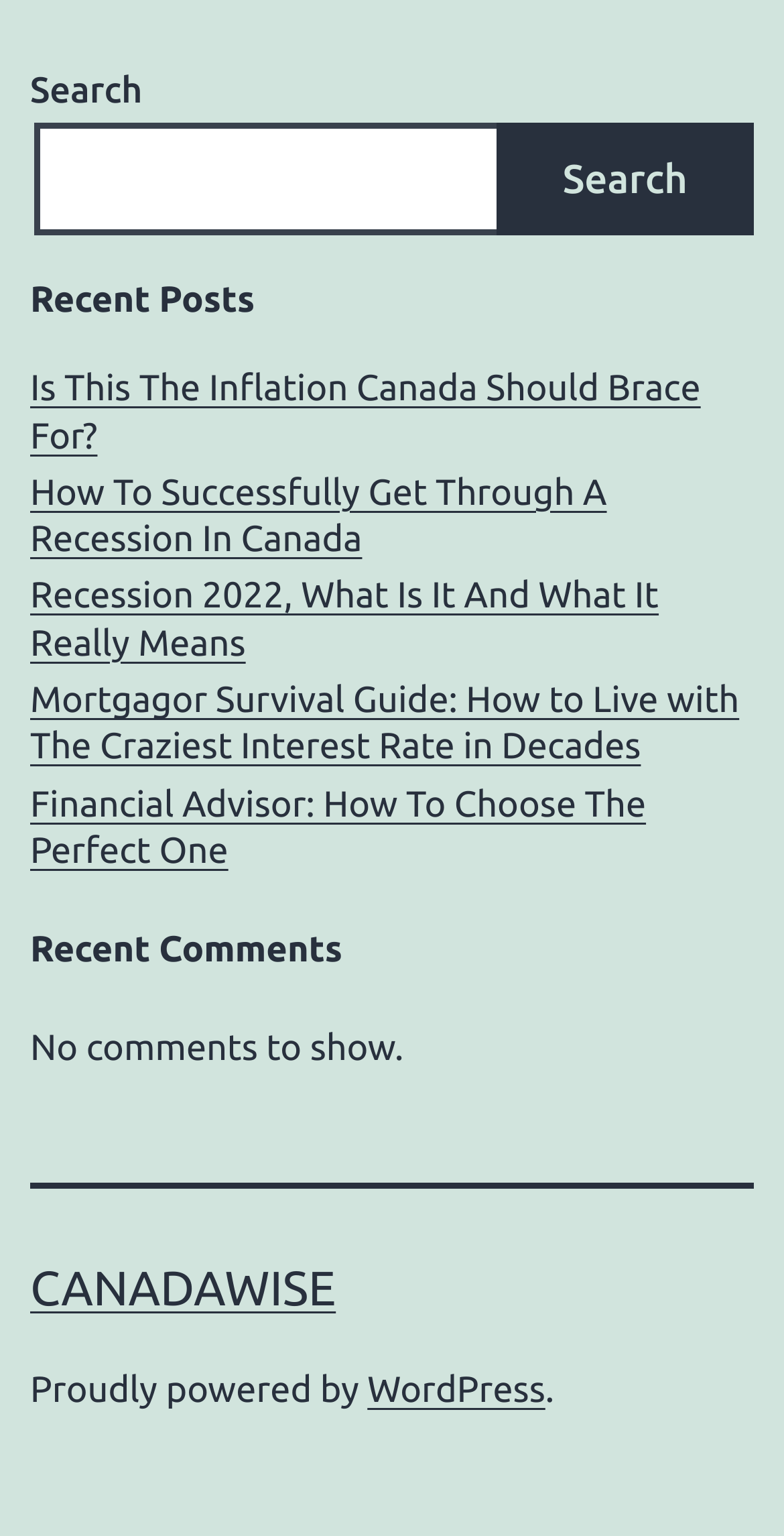What is the purpose of the search box?
Give a detailed and exhaustive answer to the question.

The search box is located at the top of the webpage, and it has a button with the text 'Search'. This suggests that the purpose of the search box is to allow users to search for specific content on the website.